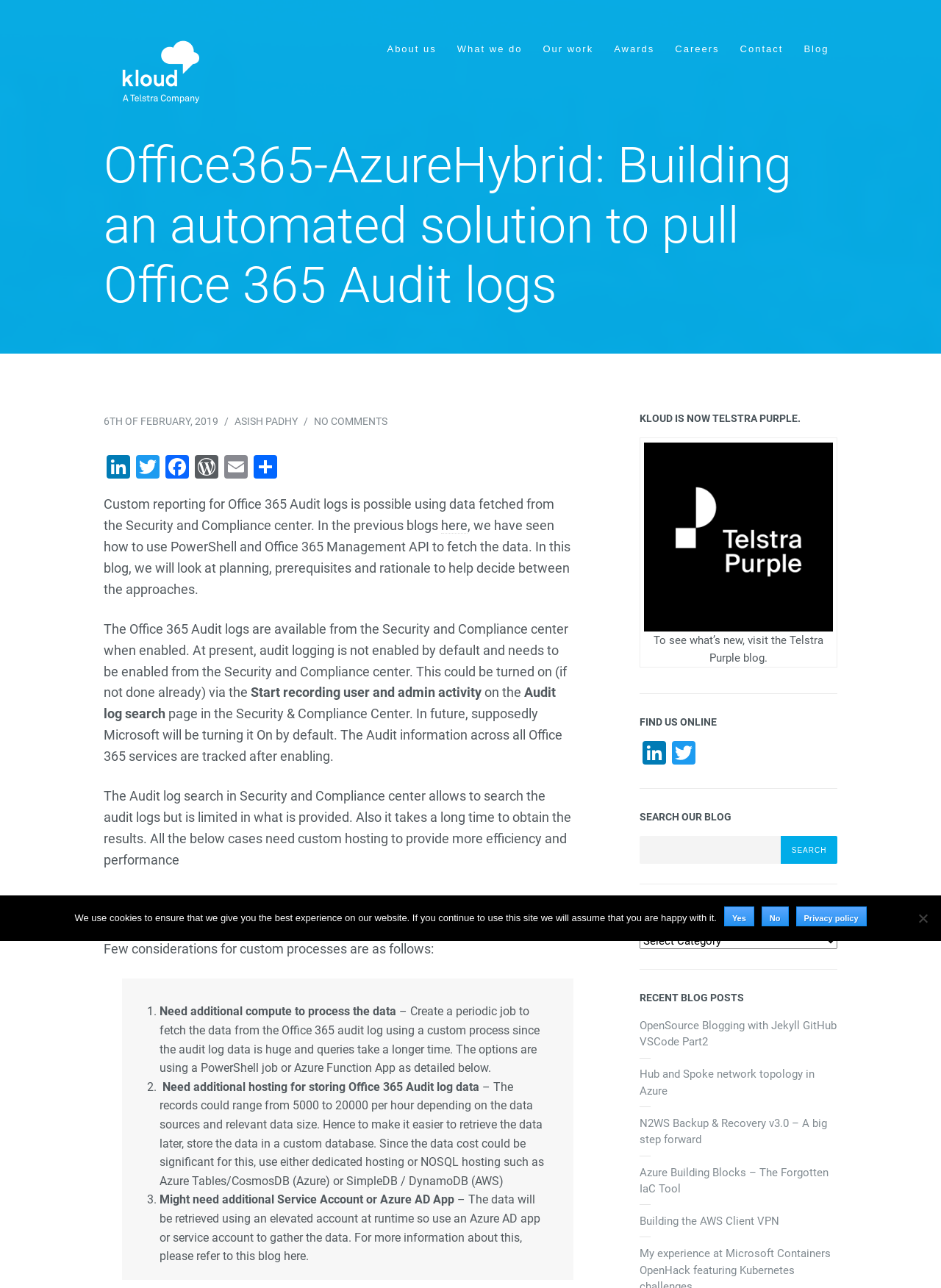Provide a single word or phrase to answer the given question: 
What is the topic of the blog post?

Office 365 Audit logs